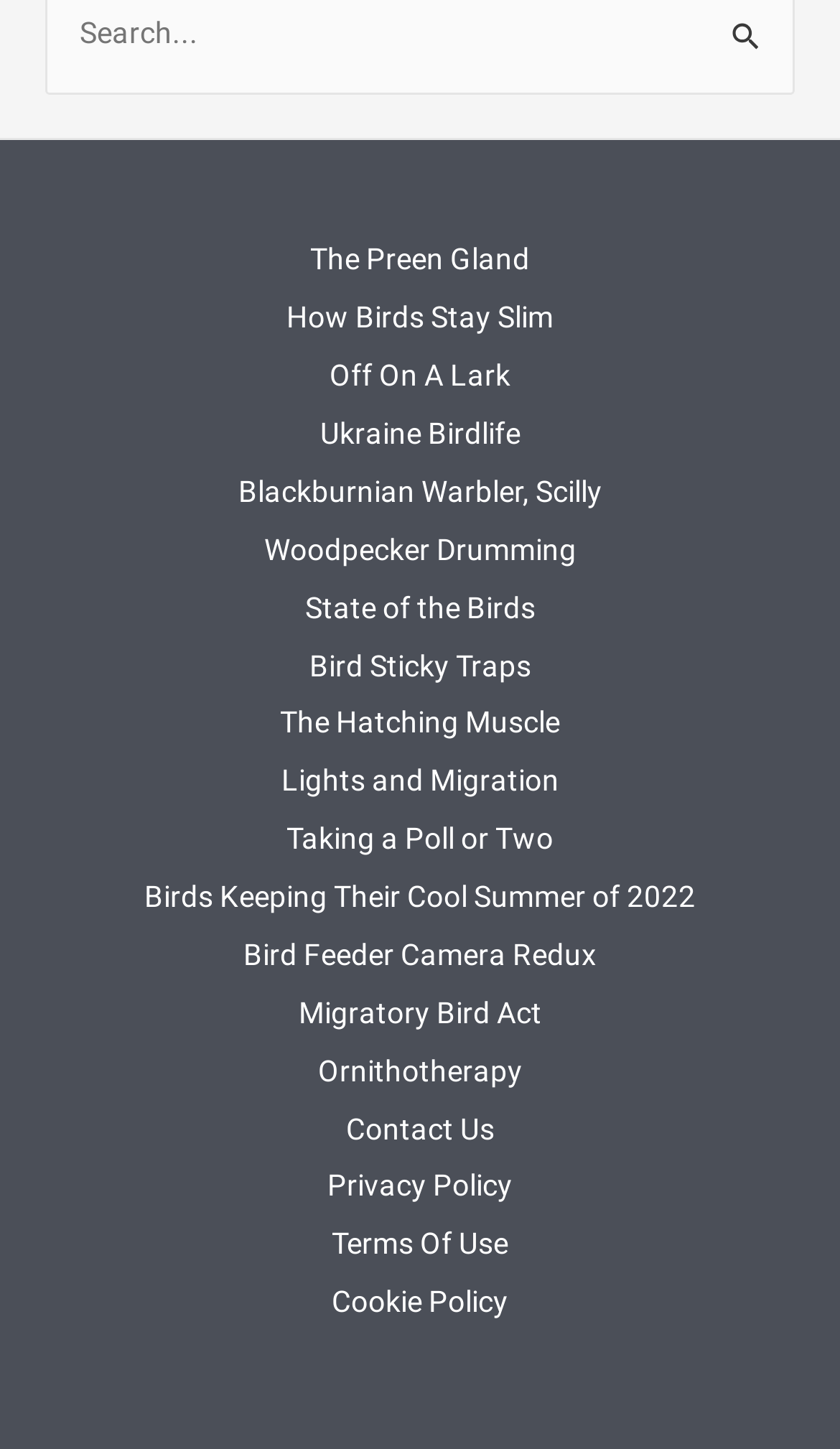What type of content is presented on the webpage?
Based on the visual information, provide a detailed and comprehensive answer.

The webpage appears to present a collection of articles or links related to ornithology, the study of birds, as evidenced by the various link titles such as 'The Preen Gland', 'How Birds Stay Slim', and others, which suggest a focus on bird behavior, biology, and conservation.